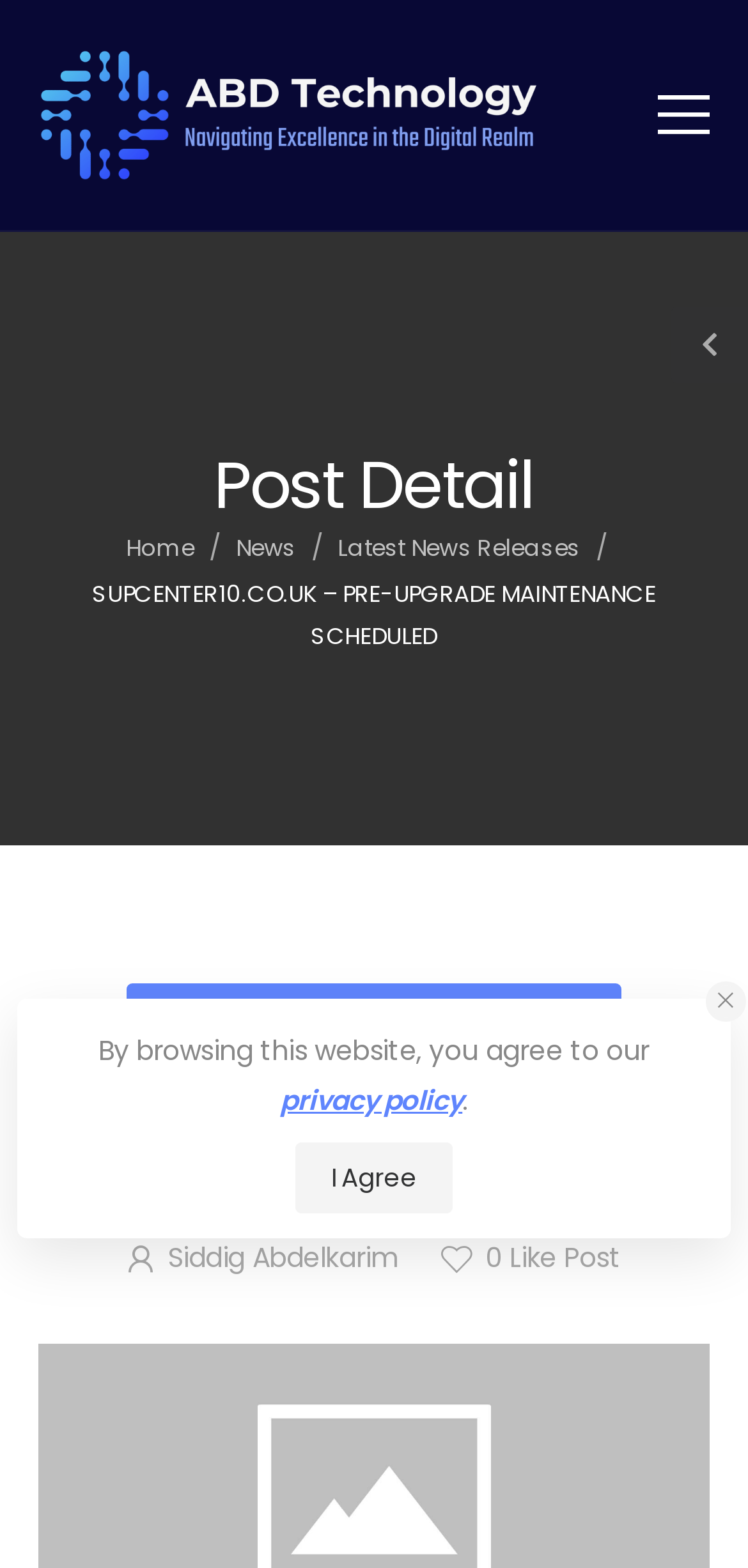Use the details in the image to answer the question thoroughly: 
What is the author of the post?

I found the author of the post by looking at the text below the title 'SUPCENTER10.CO.UK – PRE-UPGRADE MAINTENANCE SCHEDULED', where it says ' Siddig Abdelkarim'.